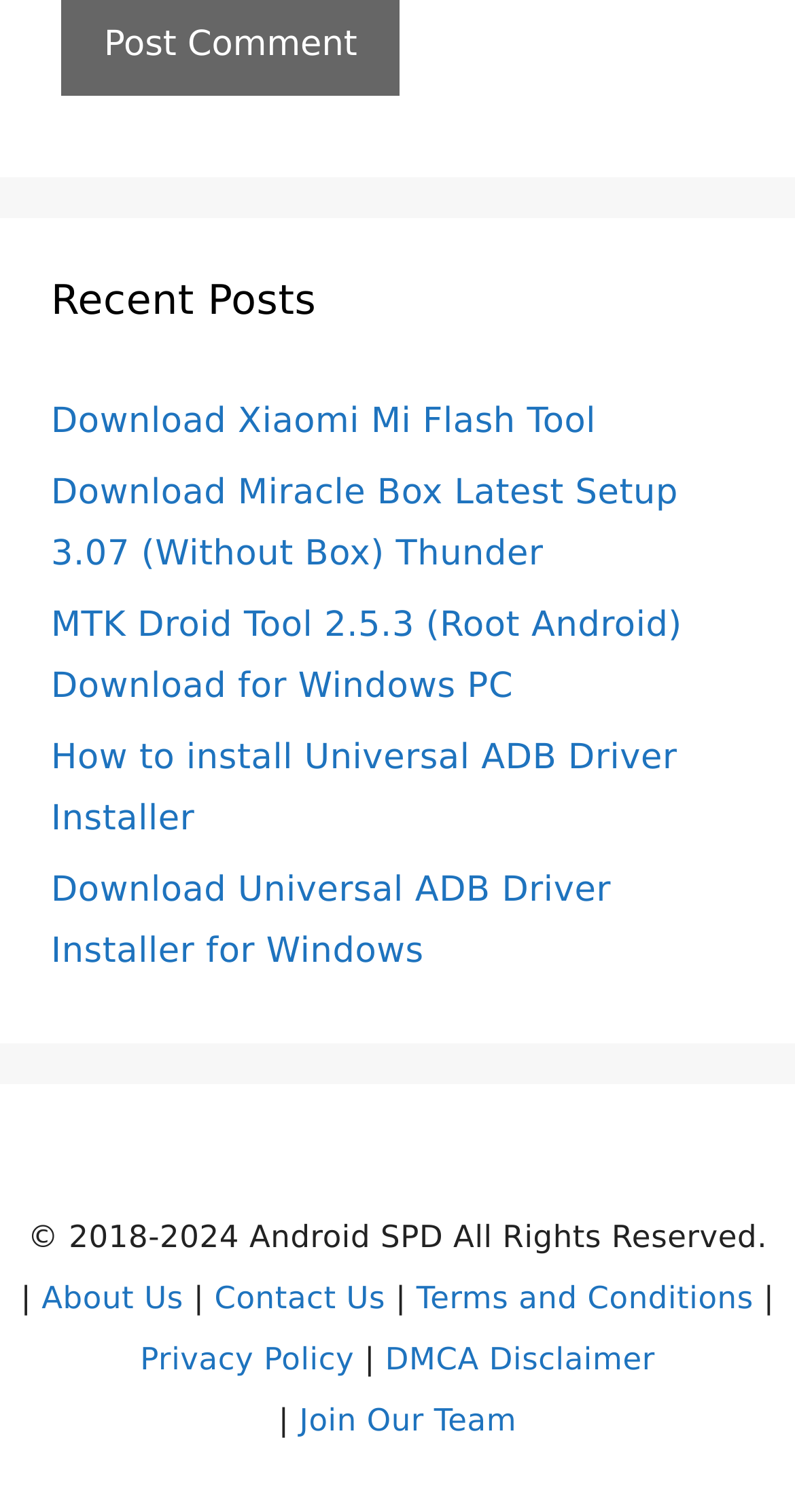What is the copyright year range?
Please use the image to provide a one-word or short phrase answer.

2018-2024